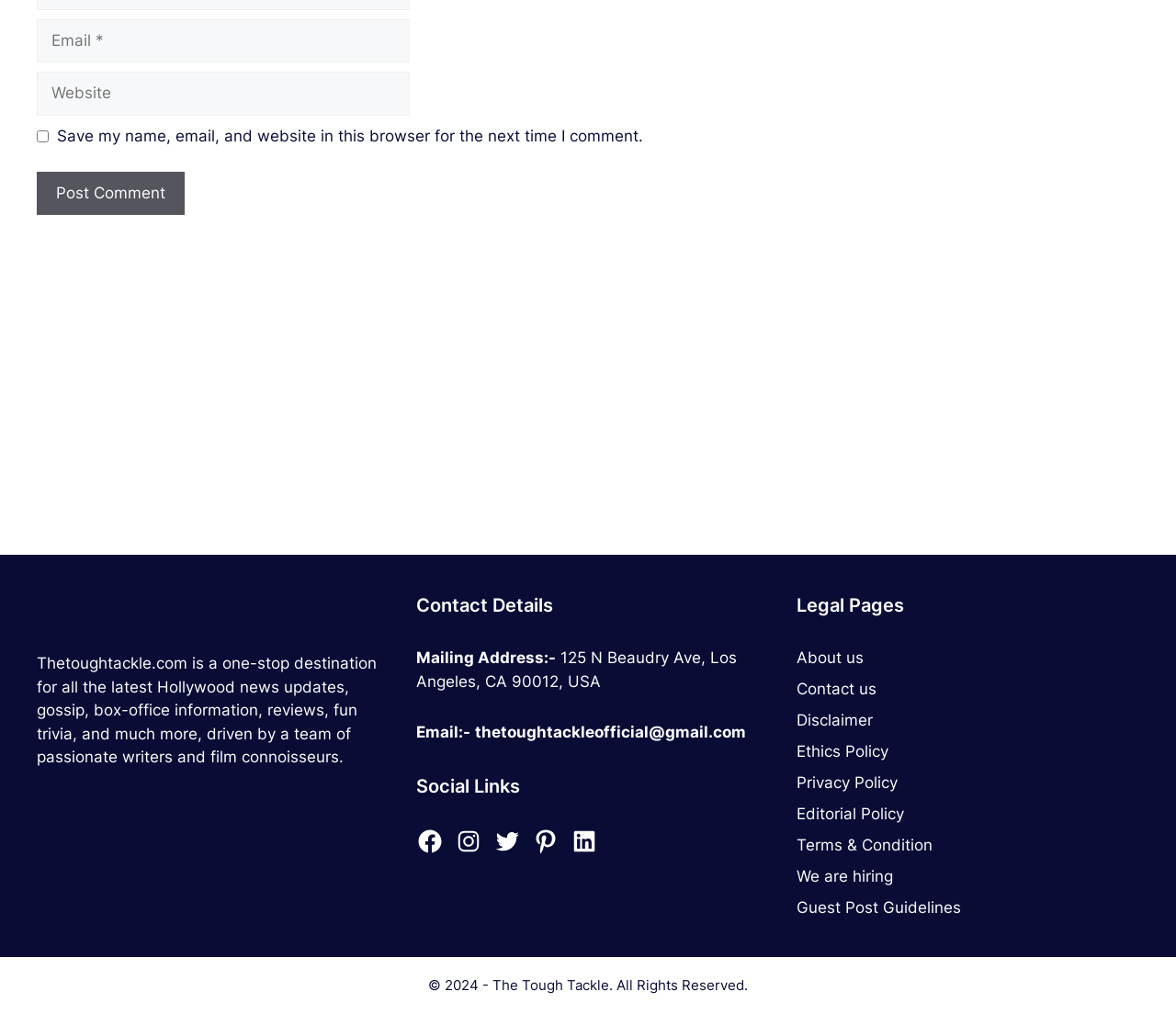How many social media links are provided?
Please provide a single word or phrase as your answer based on the screenshot.

5